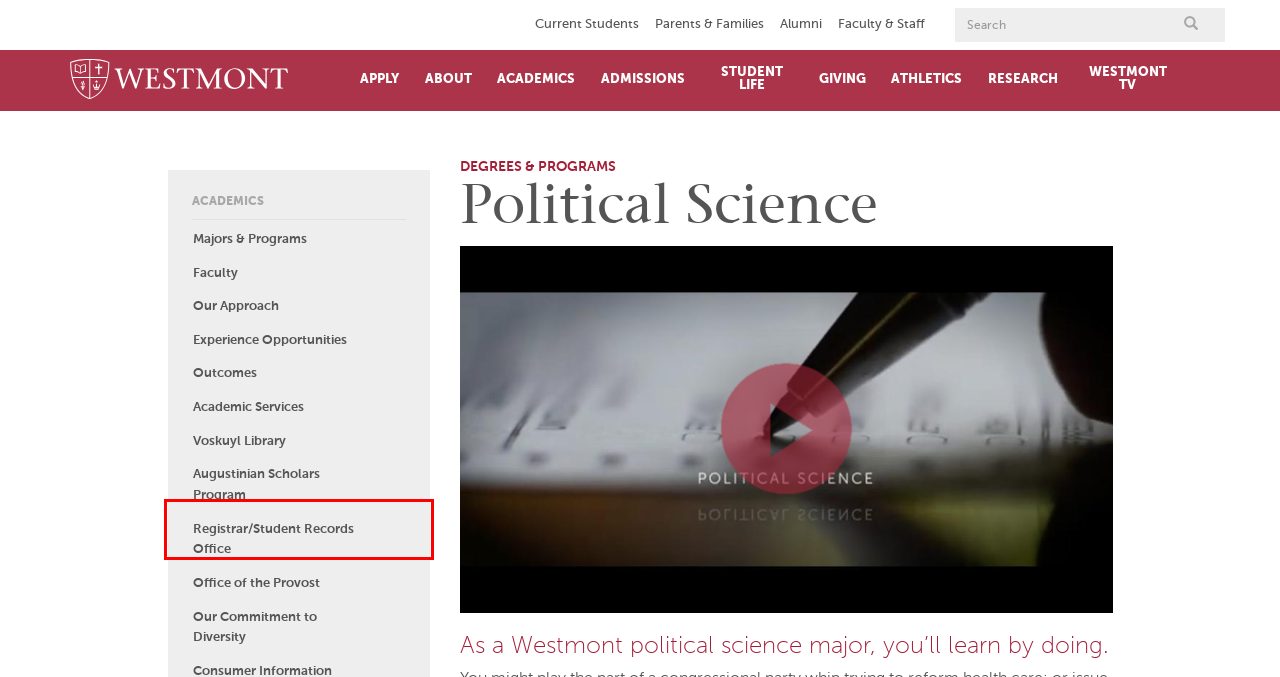Examine the screenshot of the webpage, which has a red bounding box around a UI element. Select the webpage description that best fits the new webpage after the element inside the red bounding box is clicked. Here are the choices:
A. ADMISSIONS REQUEST FOR INFORMATION
B. Office of the Provost | Westmont College
C. Terms and Conditions | Westmont College
D. Research | Westmont College
E. Augustinian Scholars Program | Westmont College
F. Office of the Registrar | Westmont College
G. Our Commitment to Diversity | Westmont College
H. Consumer Information | Westmont College

F